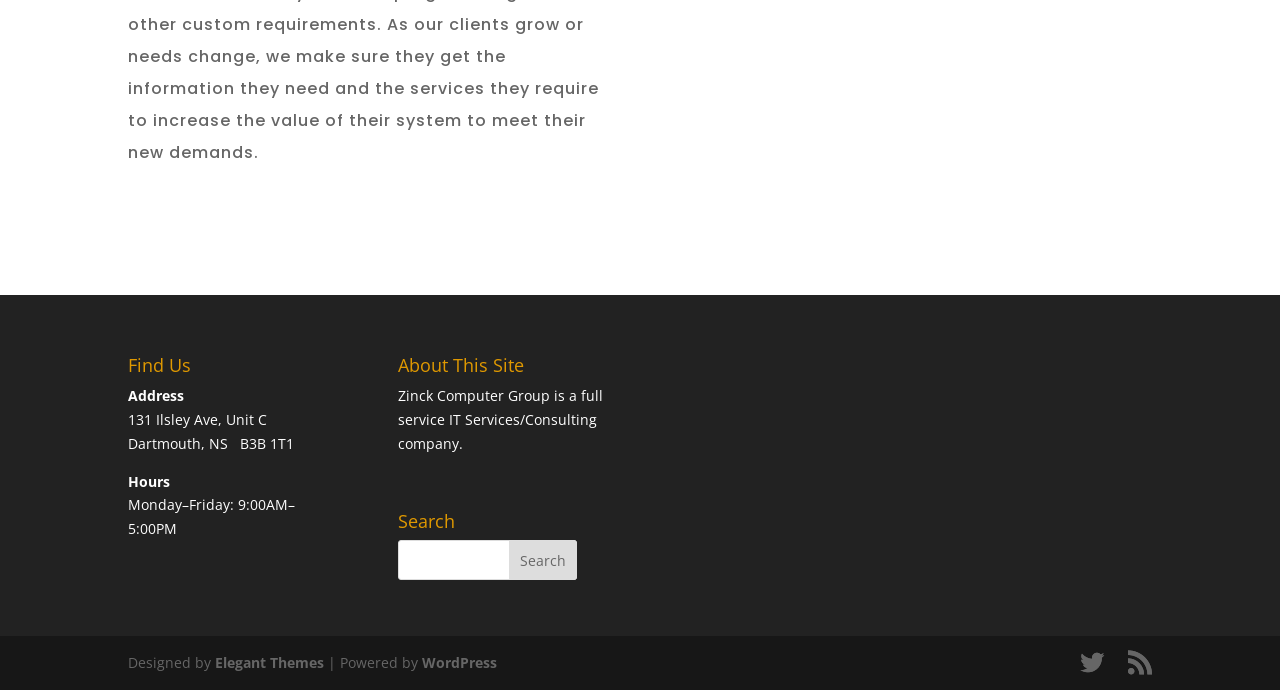Based on the image, please elaborate on the answer to the following question:
What is the address of Zinck Computer Group?

I found the address by looking at the 'Find Us' section, where it lists the address as '131 Ilsley Ave, Unit C, Dartmouth, NS B3B 1T1'.